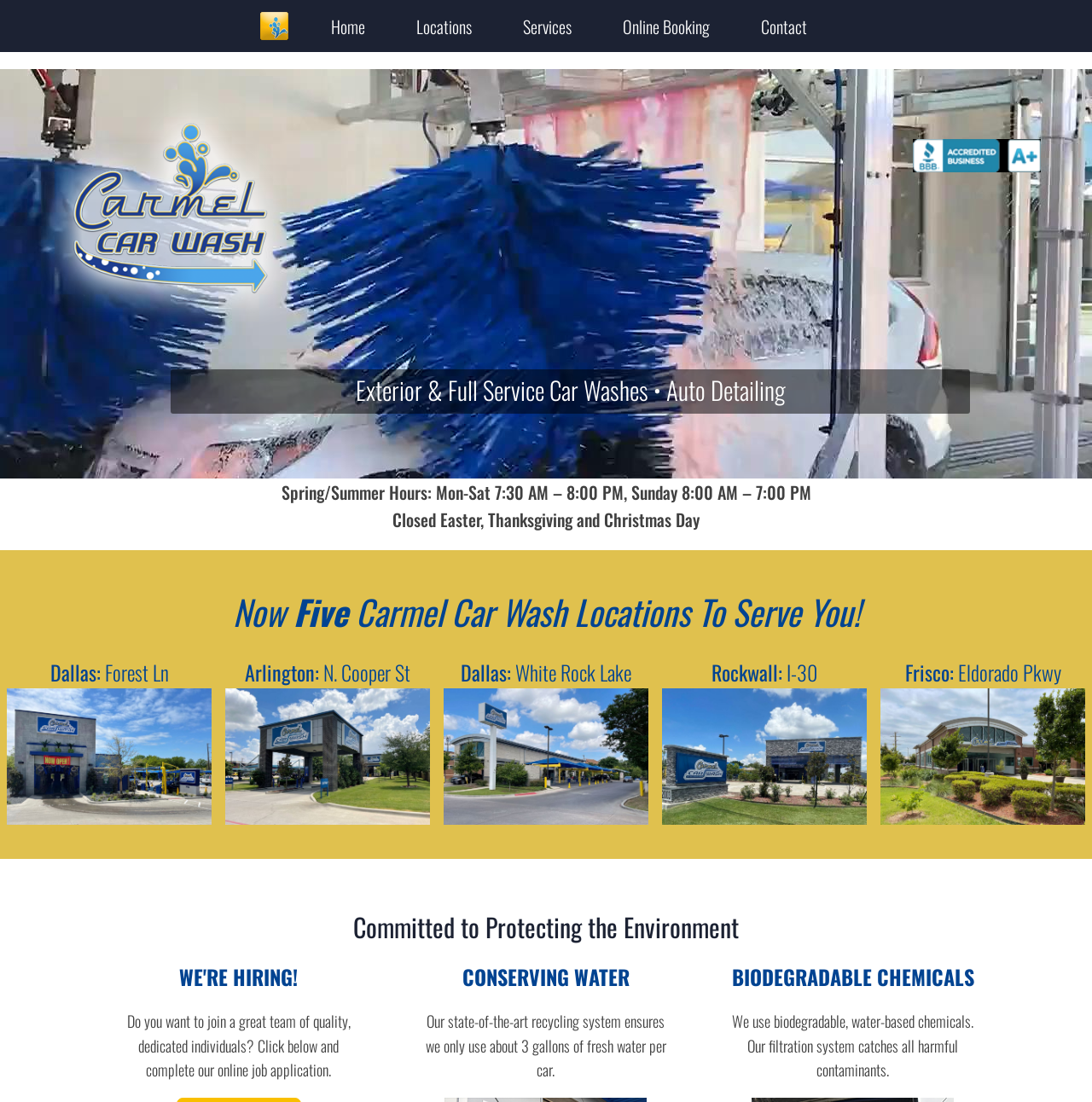Write an elaborate caption that captures the essence of the webpage.

The webpage is about Carmel Car Wash, a high-quality Flex Car Wash with multiple locations across North Texas. At the top, there is a navigation menu with links to "Home", "Locations", "Services", and "Contact". Each link has an arrow icon next to it, indicating a dropdown menu. Below the navigation menu, there is a prominent heading that reads "Exterior & Full Service Car Washes • Auto Detailing".

On the left side of the page, there is a section with five links to different locations, including Dallas, Arlington, and Rockwall. Each location link has a corresponding heading with the same text. Below these links, there is a section with three headings that highlight the company's commitment to protecting the environment, conserving water, and using biodegradable chemicals. Each heading is accompanied by a brief paragraph of text that explains the company's practices in these areas.

In the top-right corner of the page, there is an image, and another image is located at the bottom-right corner. There are also two blocks of text that display the company's hours of operation and holiday closures.

The overall structure of the page is organized, with clear headings and concise text that effectively communicates the company's services and values.